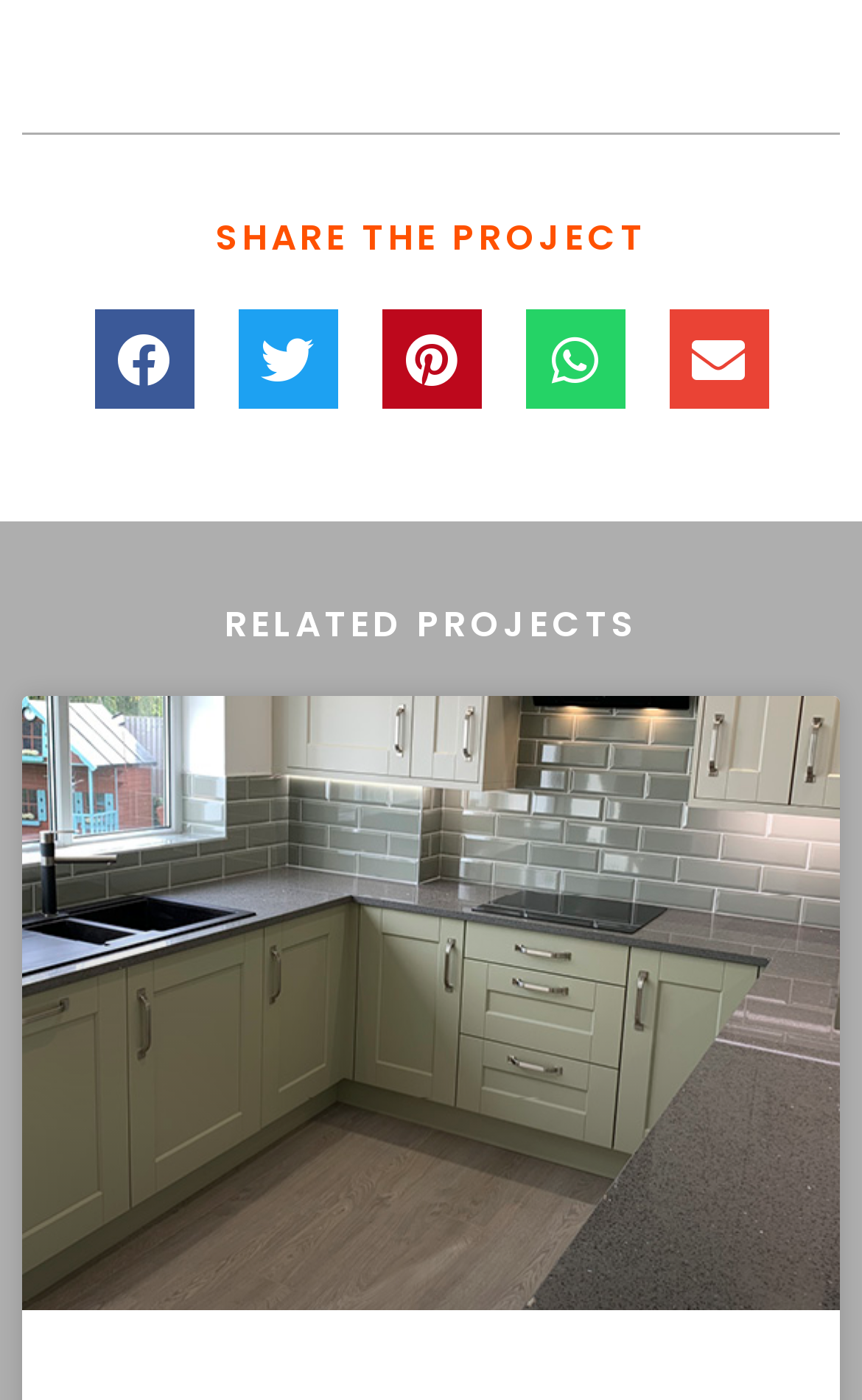Using the information shown in the image, answer the question with as much detail as possible: How many related projects are listed on the webpage?

I looked at the section titled 'RELATED PROJECTS' and found only one link listed, which means there is only 1 related project listed on the webpage.